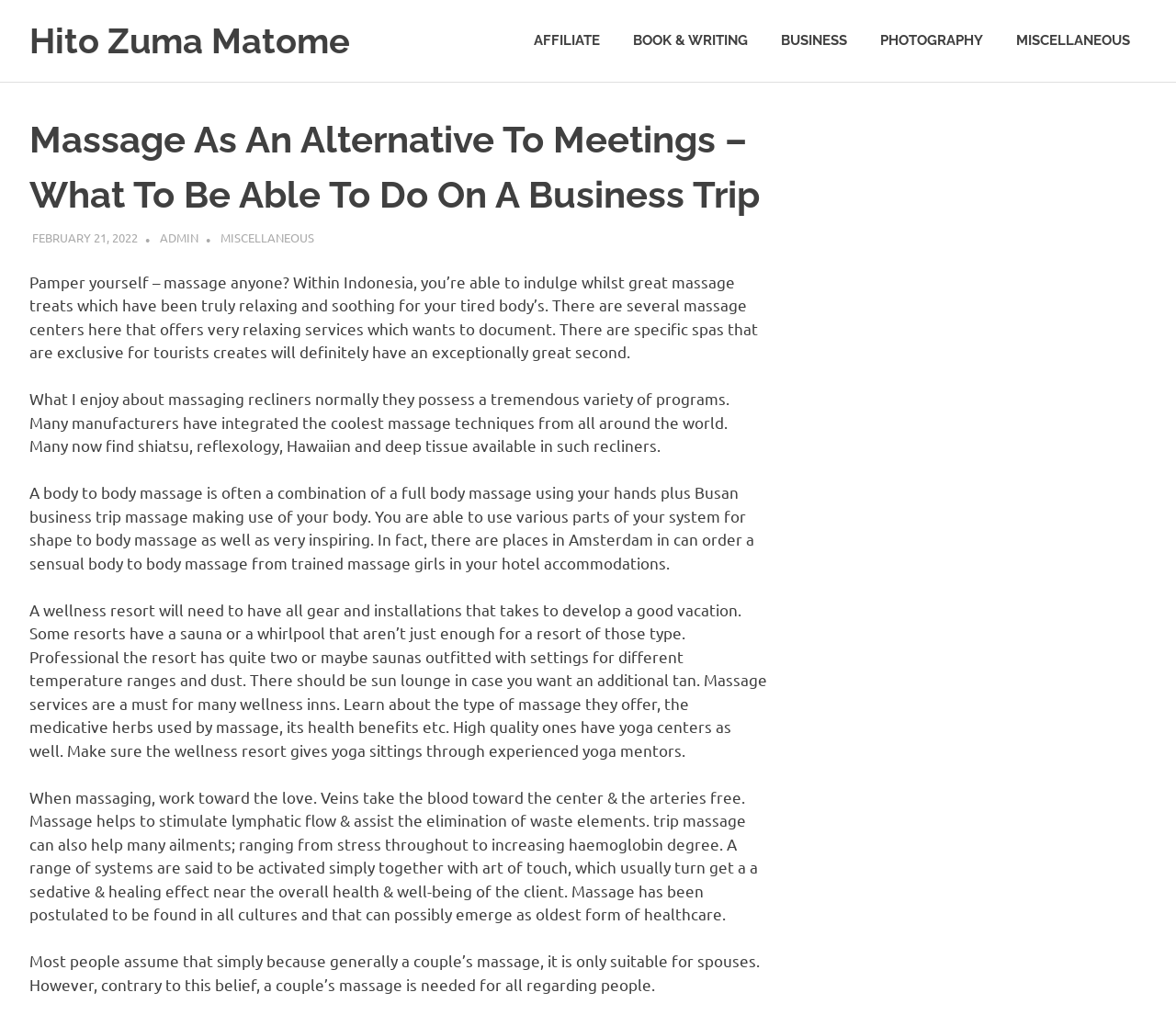Identify the bounding box coordinates for the region of the element that should be clicked to carry out the instruction: "View the 'BOOK & WRITING' category". The bounding box coordinates should be four float numbers between 0 and 1, i.e., [left, top, right, bottom].

[0.524, 0.014, 0.65, 0.067]